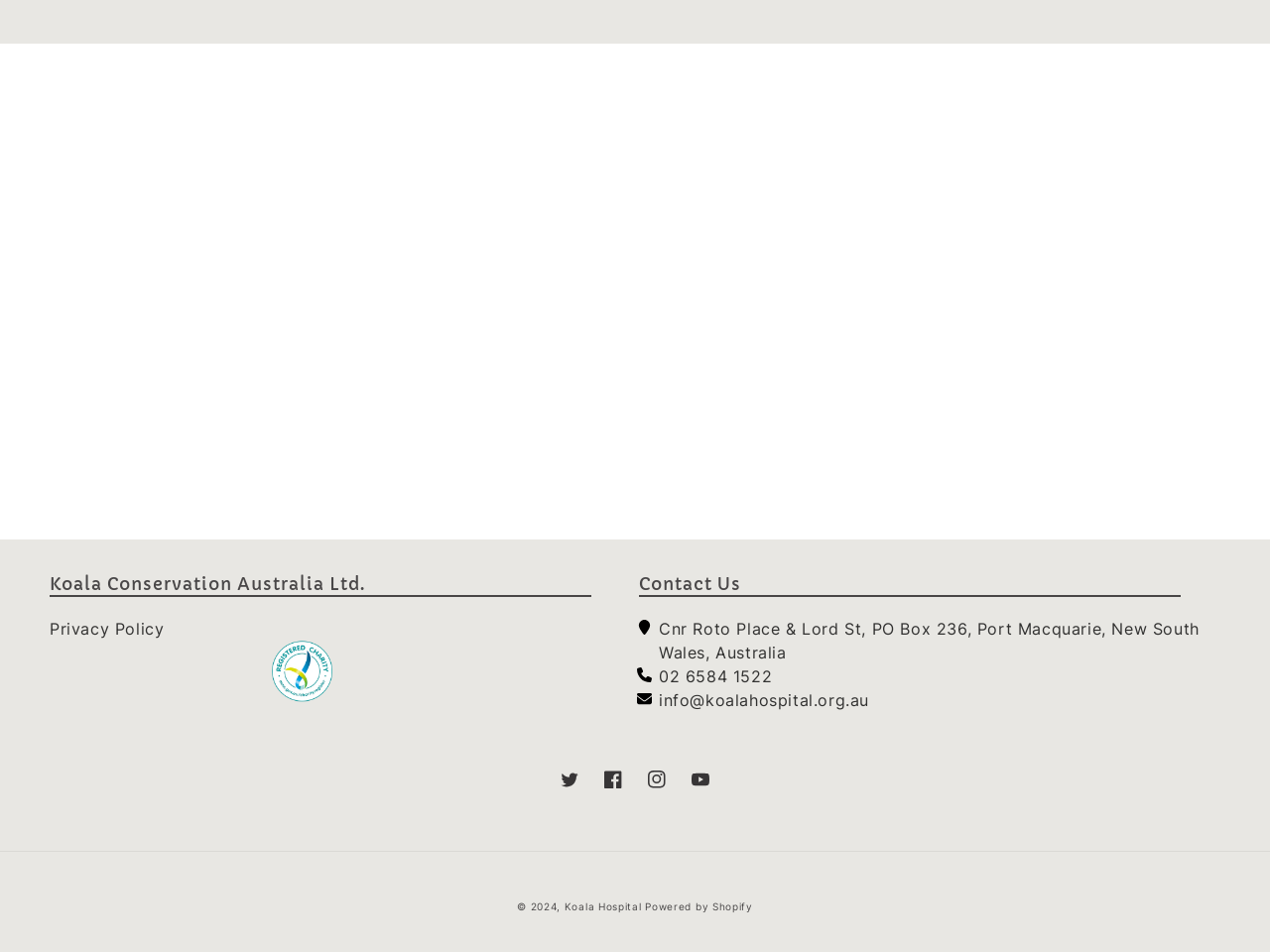Answer the question briefly using a single word or phrase: 
What is the phone number?

02 6584 1522